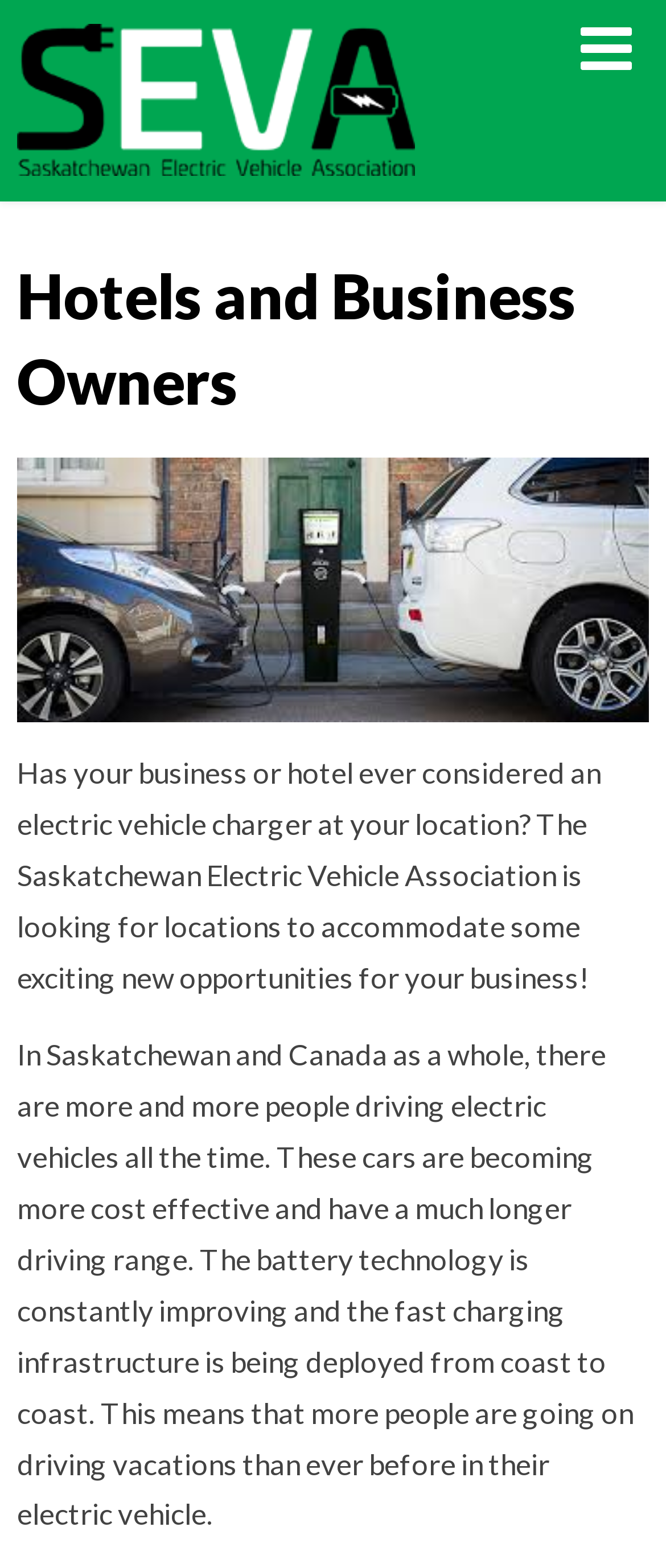What is being deployed from coast to coast?
Based on the image, answer the question in a detailed manner.

The webpage mentions that the fast charging infrastructure is being deployed from coast to coast, which is part of the improvement in electric vehicle technology and infrastructure.